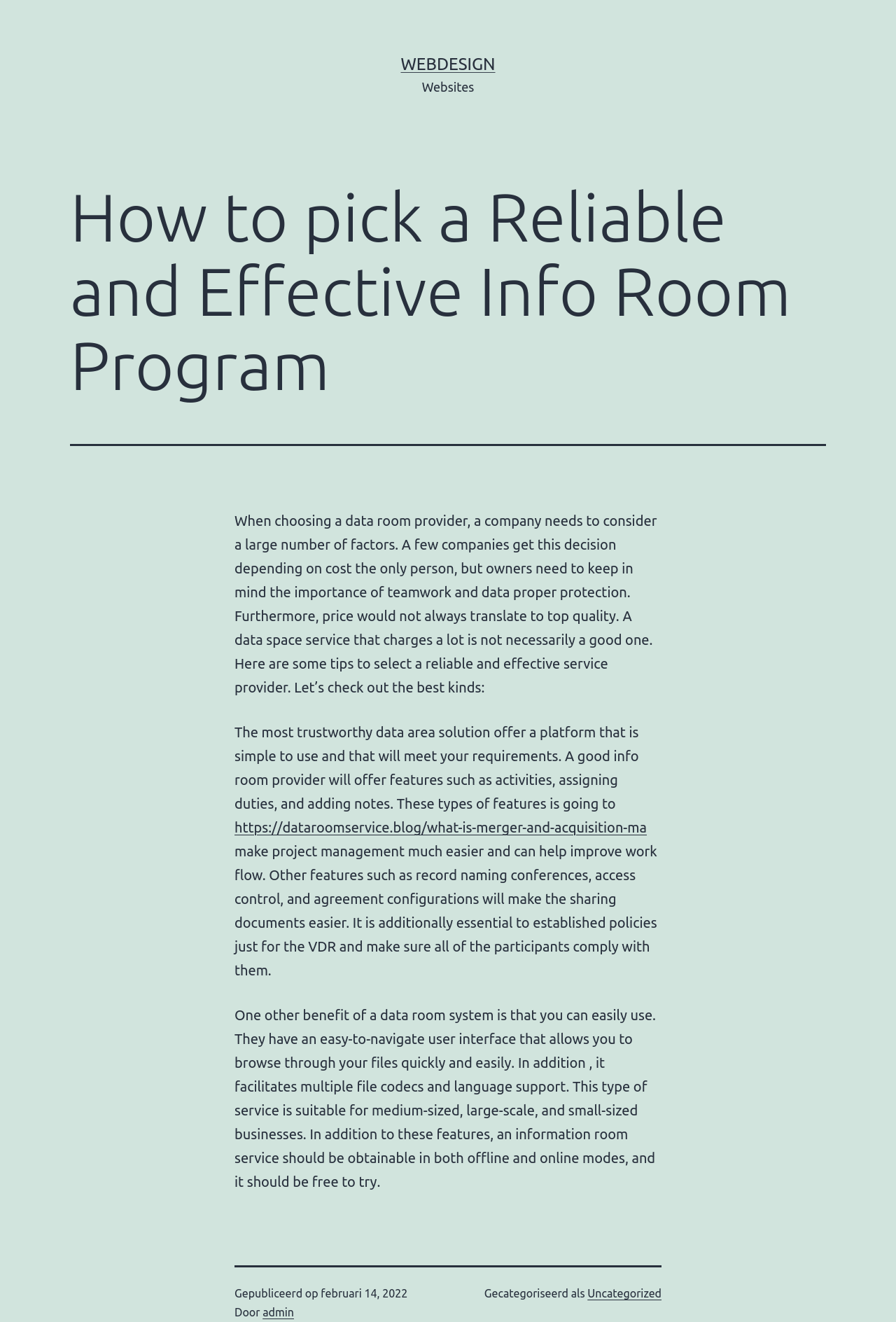Based on the provided description, "Eric Bearing Limited", find the bounding box of the corresponding UI element in the screenshot.

None